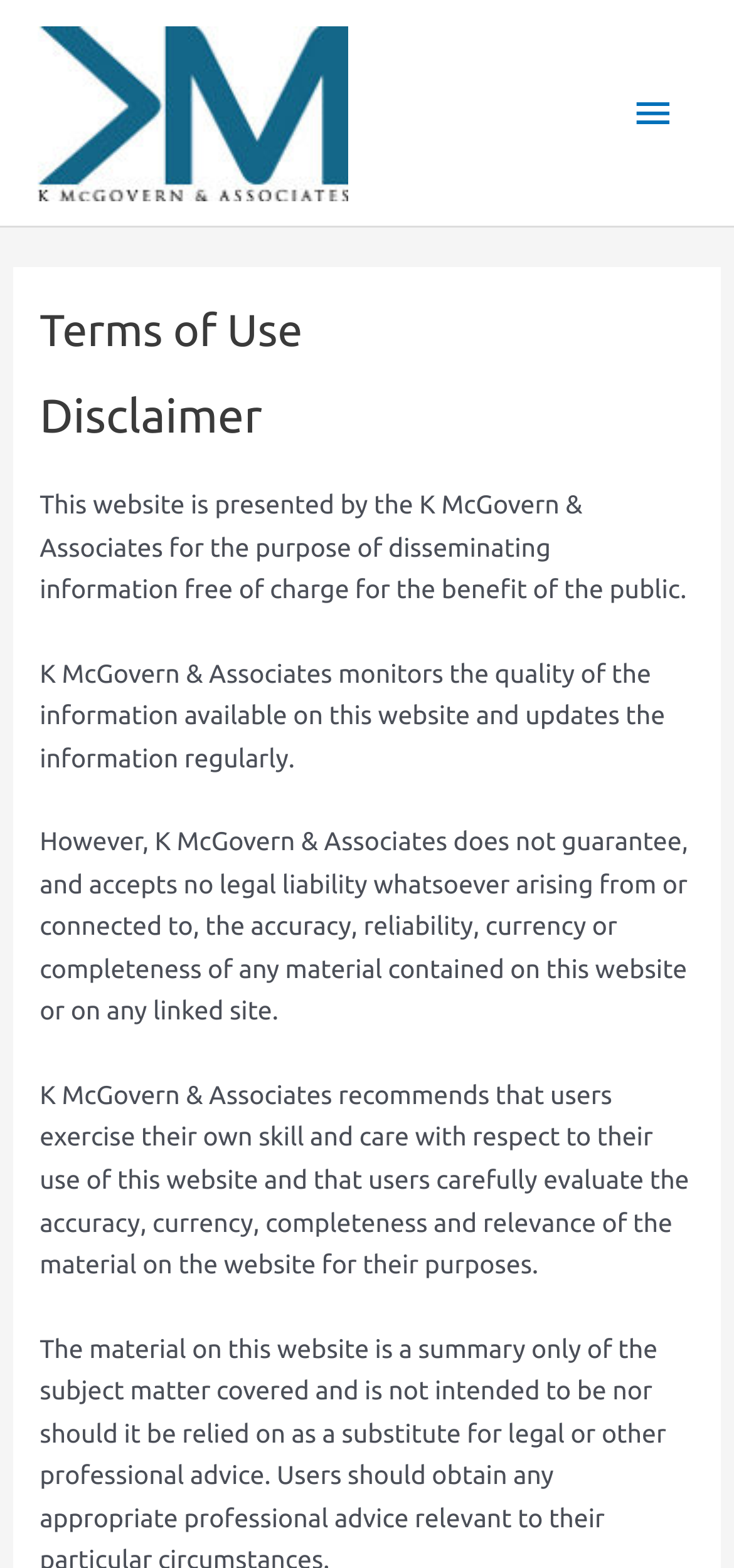Is the website's information guaranteed?
Provide a detailed and extensive answer to the question.

The website does not guarantee the accuracy, reliability, currency, or completeness of any material contained on this website or on any linked site, as stated in the StaticText element.